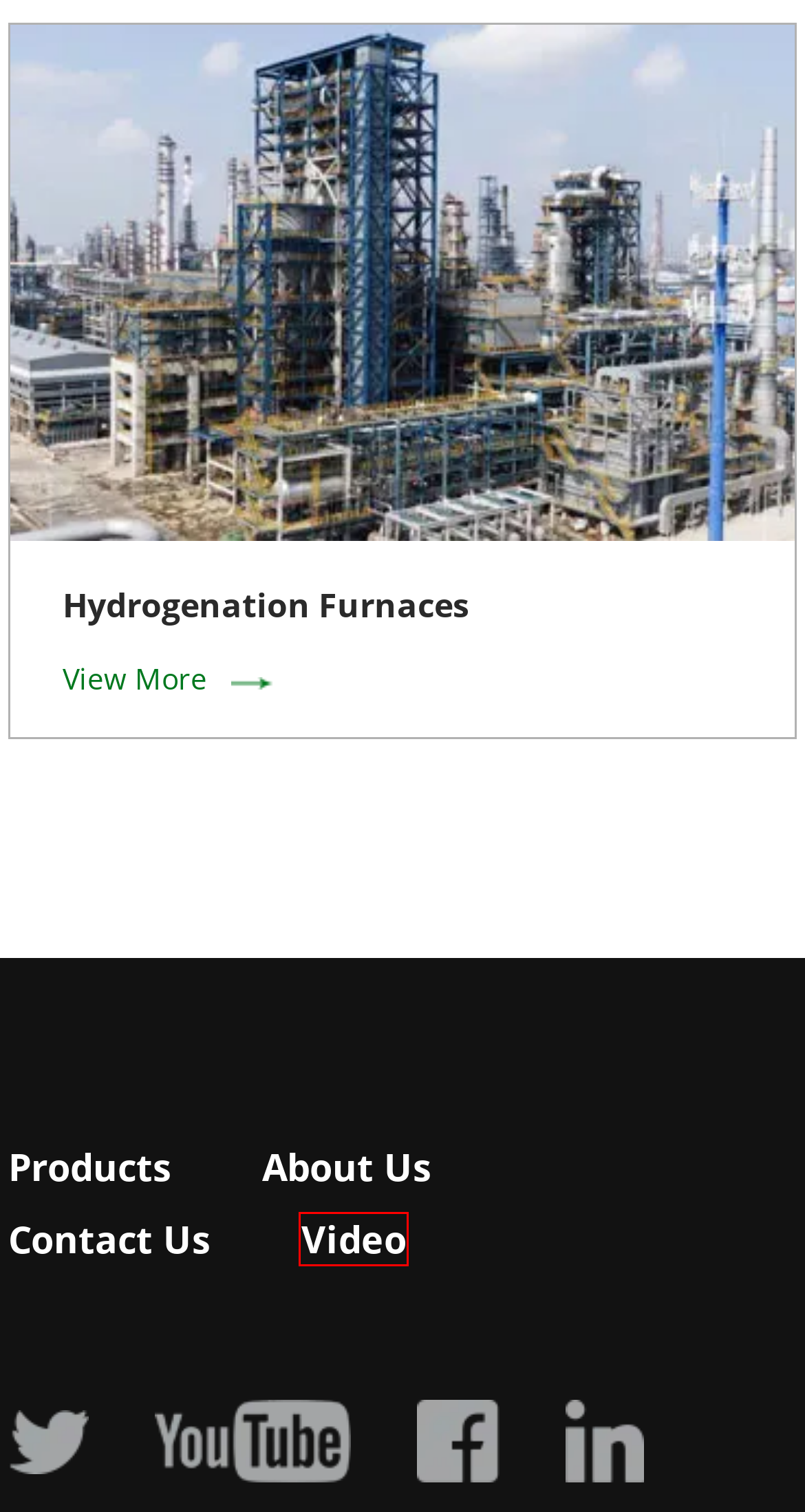Look at the given screenshot of a webpage with a red rectangle bounding box around a UI element. Pick the description that best matches the new webpage after clicking the element highlighted. The descriptions are:
A. Атмасферная печ
B. वायुमंडलीय भट्टी
C. Wholesale Ceramic Fiber Blanket Manufacturer and Supplier | CCEWOOL
D. CCEWOOL ceramic fiber manufacturer - Double Egret Thermal Insulation, Co, Ltd.
E. CCEFIRE® Refractory Brick Manufacturers - China CCEFIRE® Refractory Brick Factory & Suppliers
F. வளிமண்டல உலை
G. Video
H. اتموسفير

G